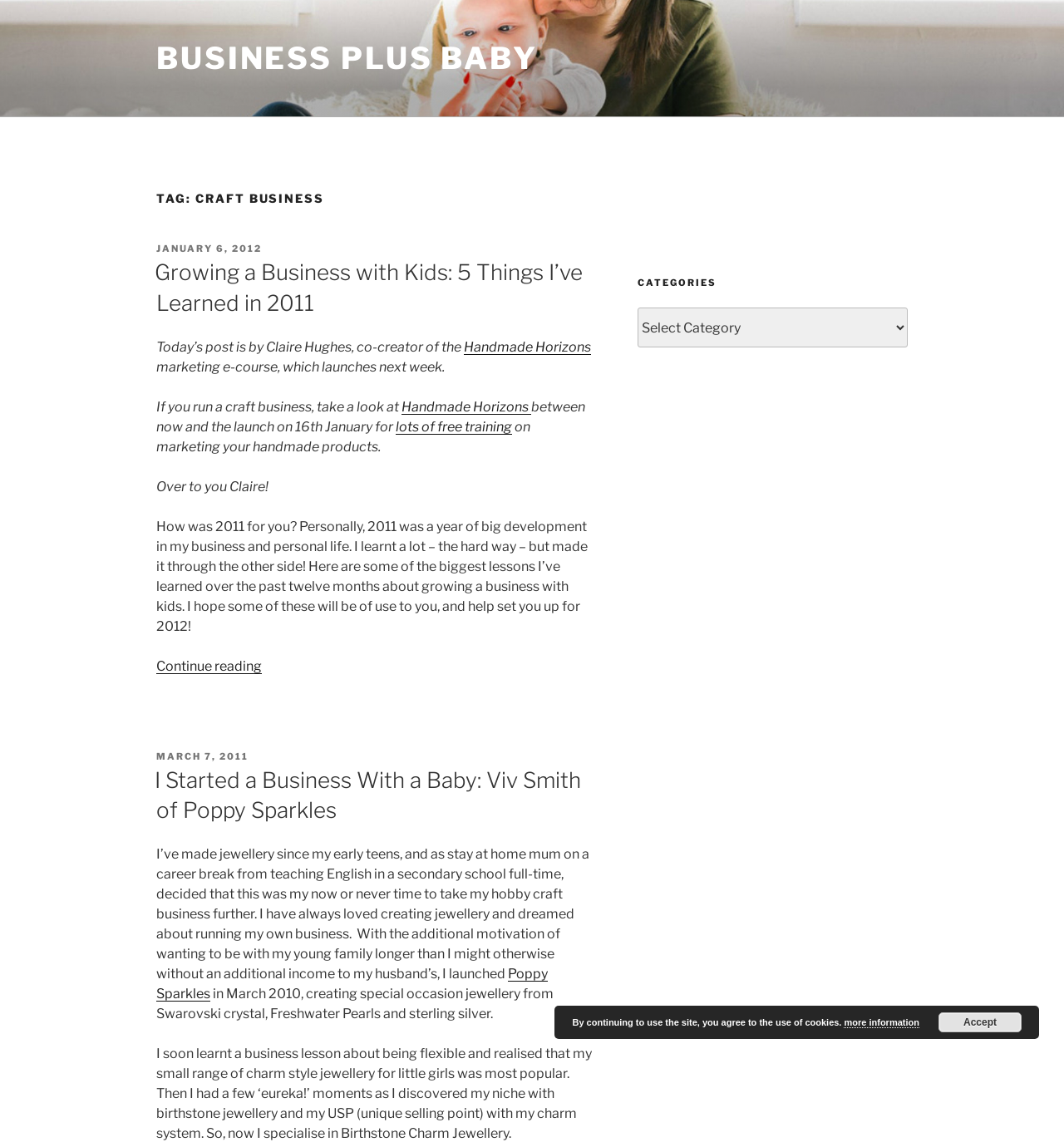Locate the bounding box coordinates of the clickable element to fulfill the following instruction: "Read the post about I Started a Business With a Baby". Provide the coordinates as four float numbers between 0 and 1 in the format [left, top, right, bottom].

[0.145, 0.669, 0.546, 0.718]